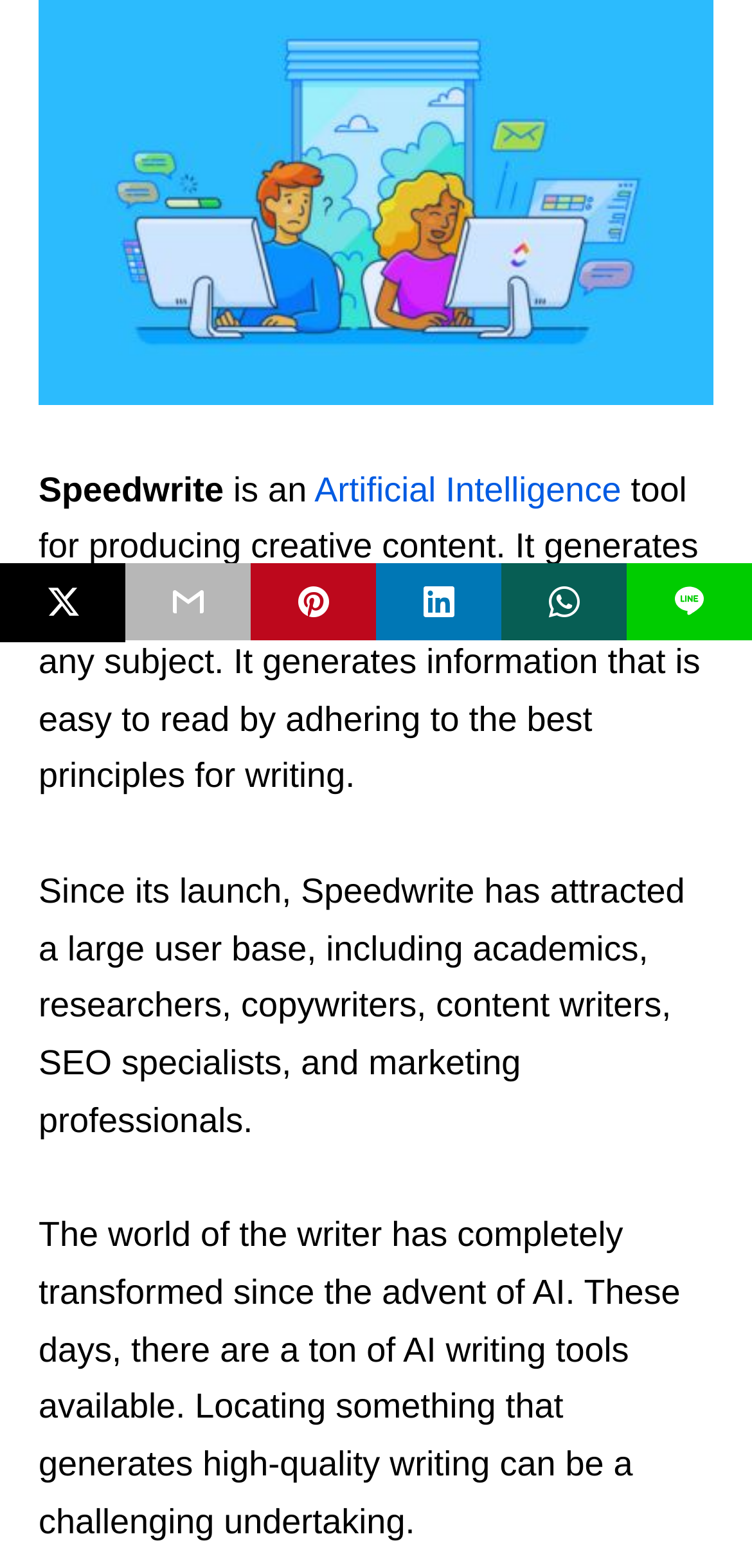Bounding box coordinates should be provided in the format (top-left x, top-left y, bottom-right x, bottom-right y) with all values between 0 and 1. Identify the bounding box for this UI element: title="email"

[0.167, 0.359, 0.333, 0.408]